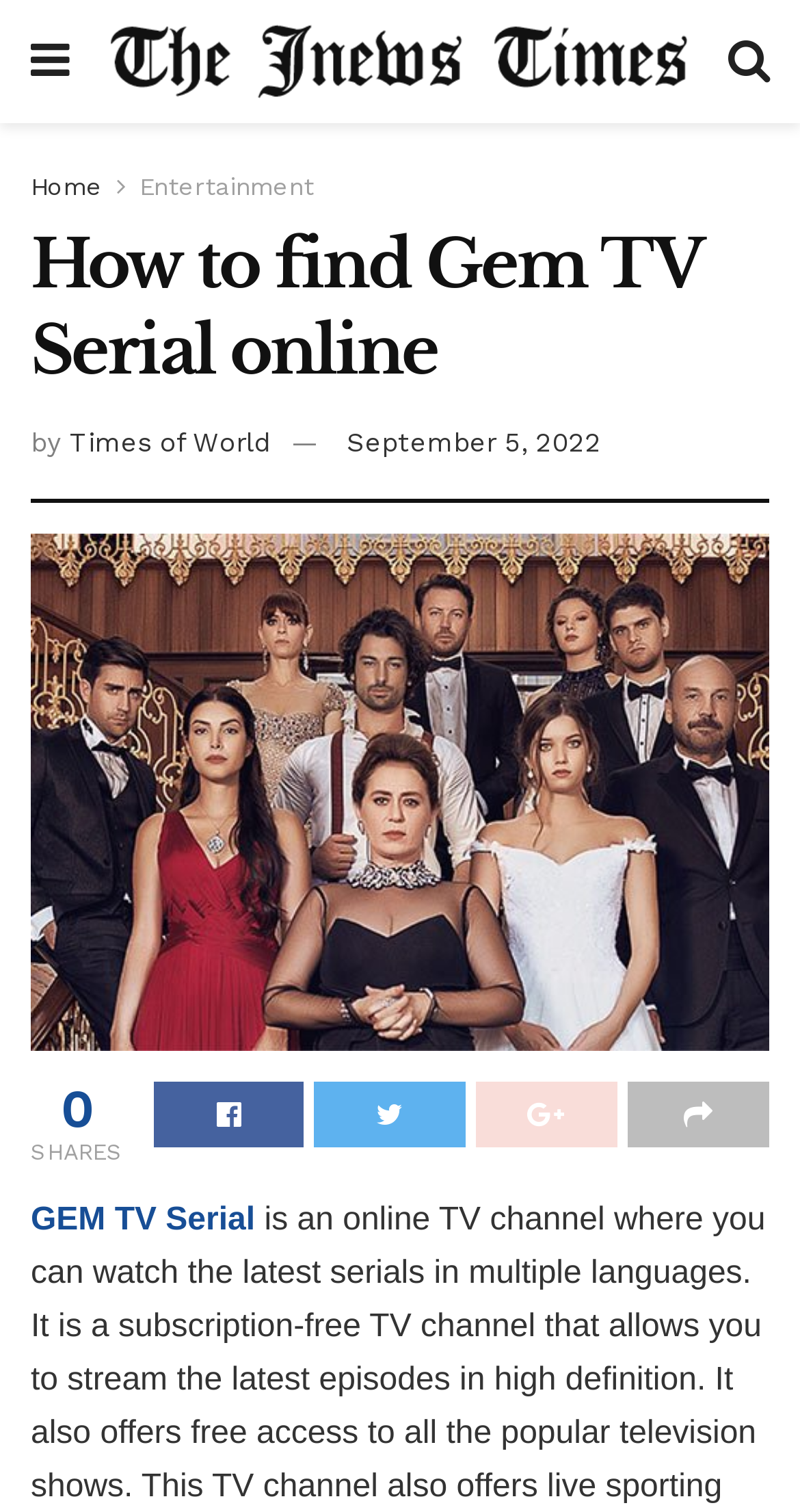Kindly provide the bounding box coordinates of the section you need to click on to fulfill the given instruction: "visit Entertainment".

[0.174, 0.114, 0.392, 0.133]